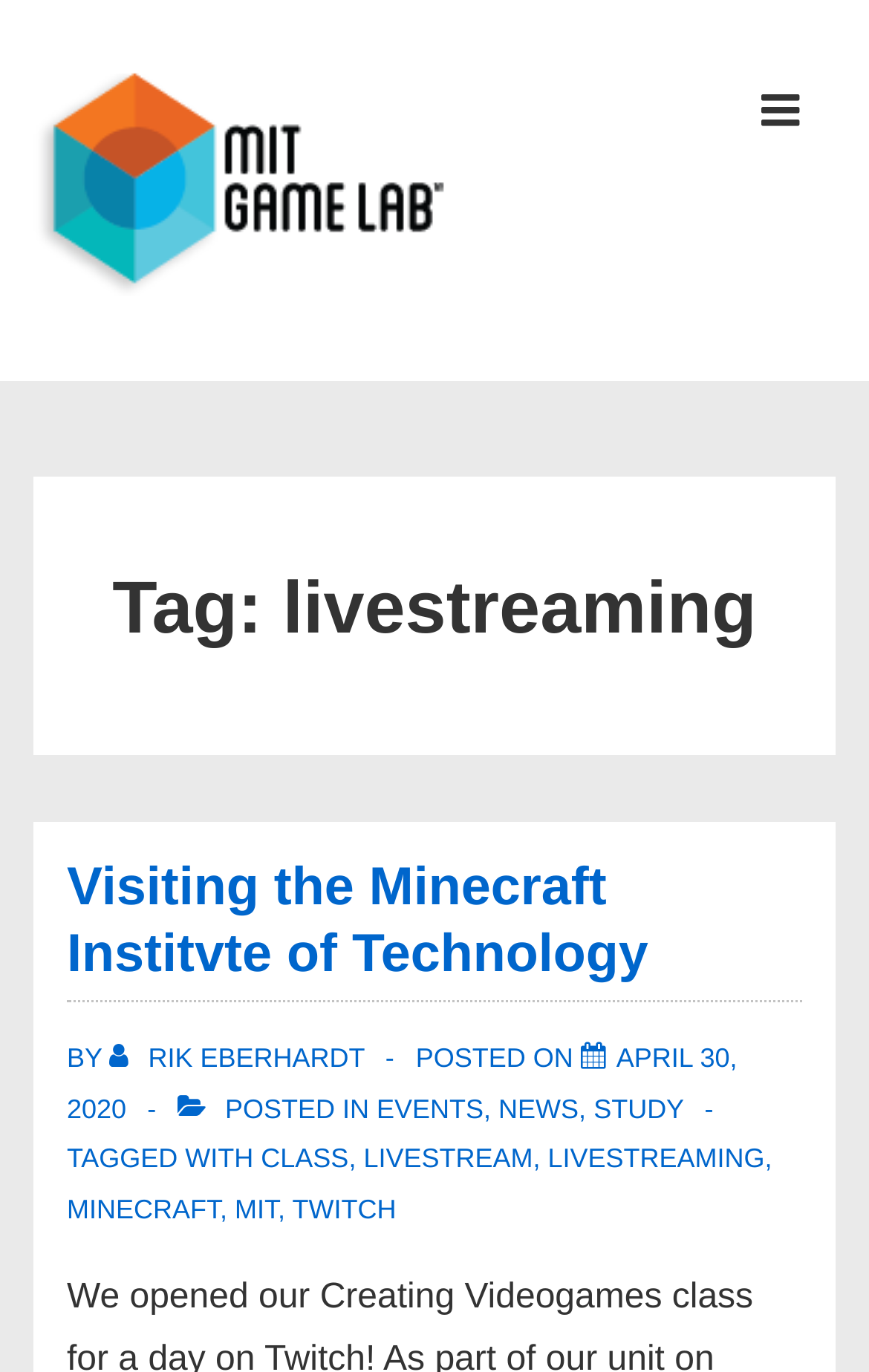Identify the bounding box for the described UI element. Provide the coordinates in (top-left x, top-left y, bottom-right x, bottom-right y) format with values ranging from 0 to 1: Rik Eberhardt

[0.126, 0.759, 0.428, 0.782]